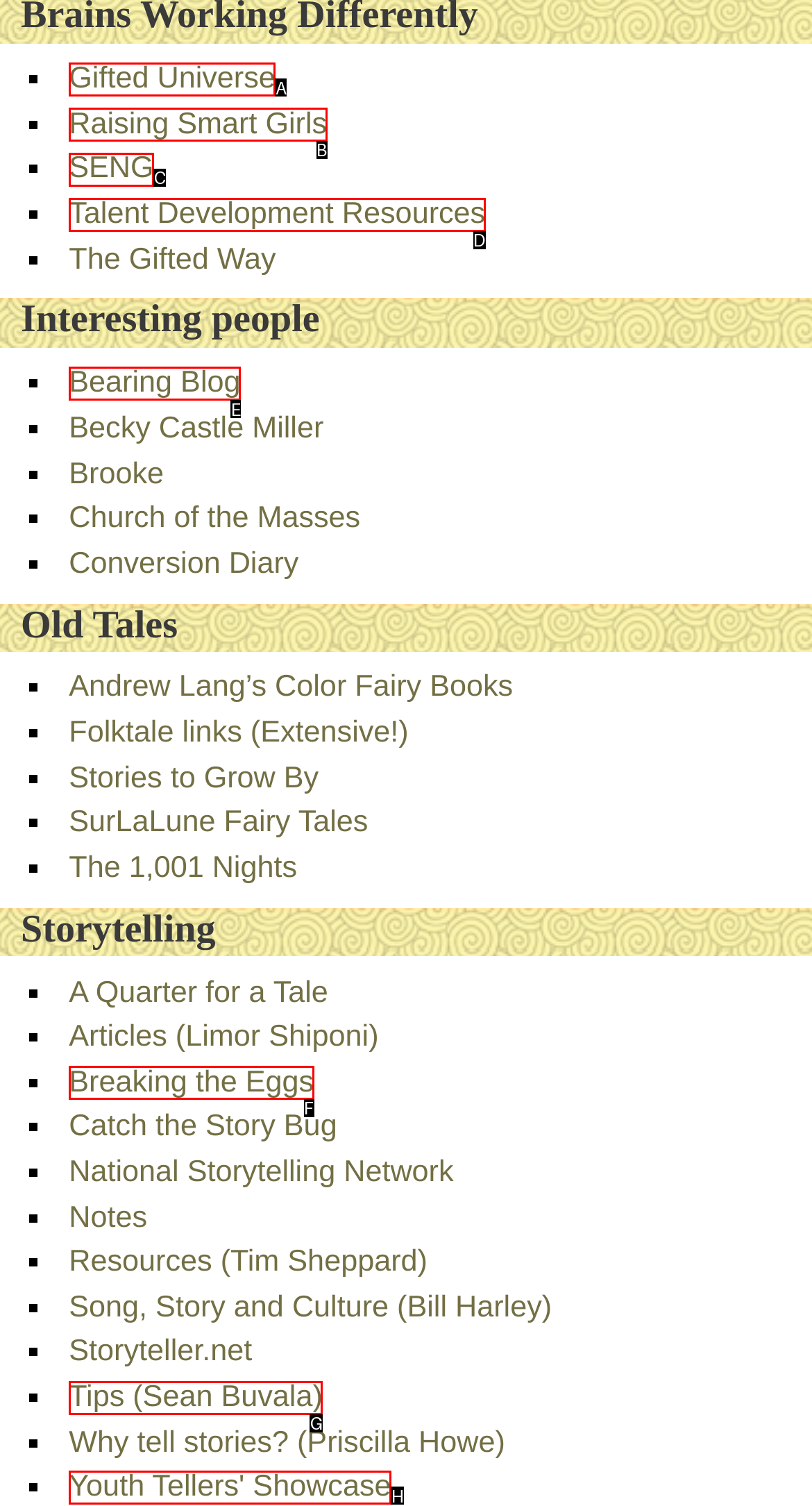Find the HTML element that matches the description: Tips (Sean Buvala). Answer using the letter of the best match from the available choices.

G